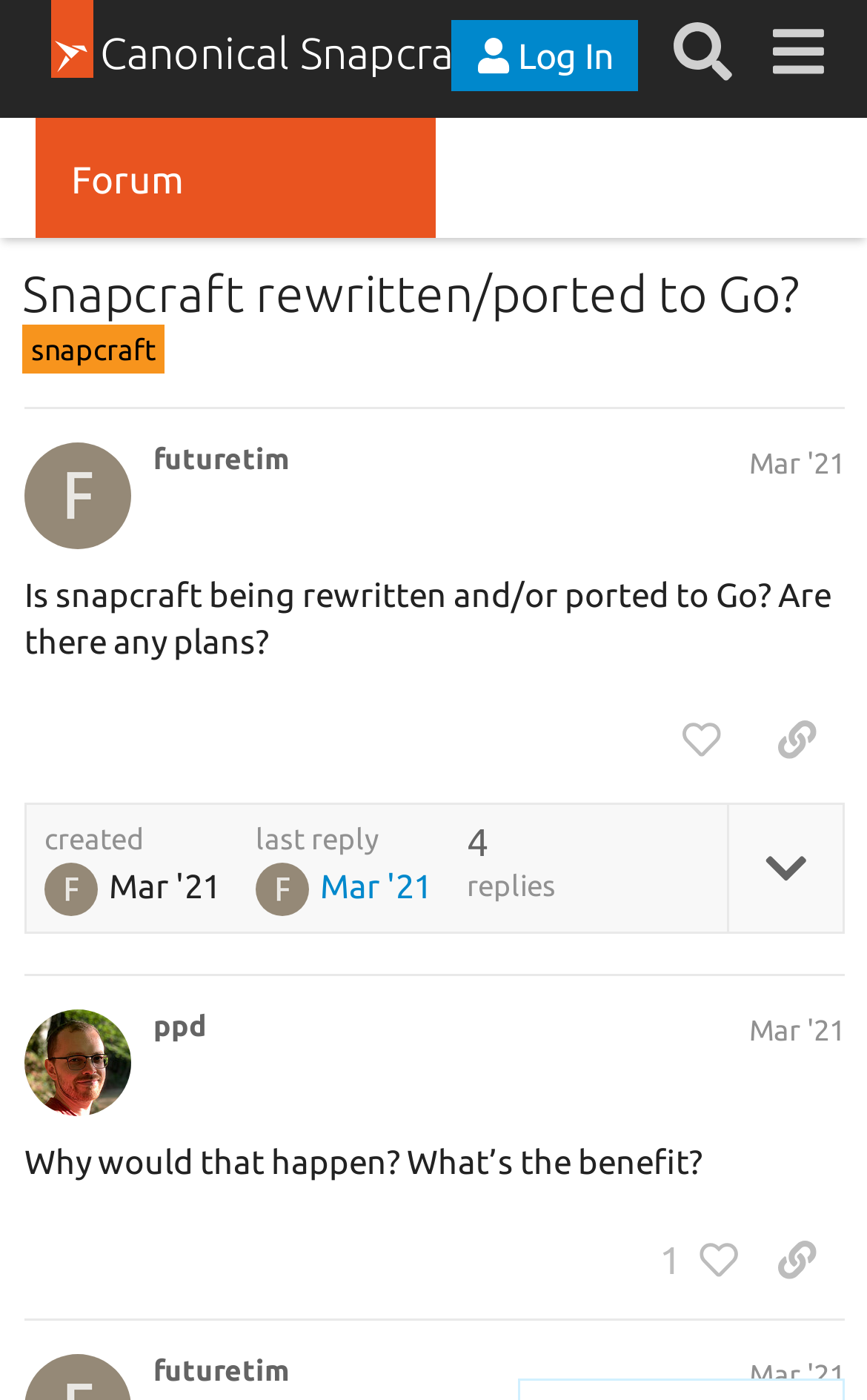What is the category of the discussion?
Offer a detailed and exhaustive answer to the question.

The category of the discussion can be determined by looking at the link 'snapcraft' under the heading 'Snapcraft rewritten/ported to Go?' which suggests that the discussion is related to snapcraft.